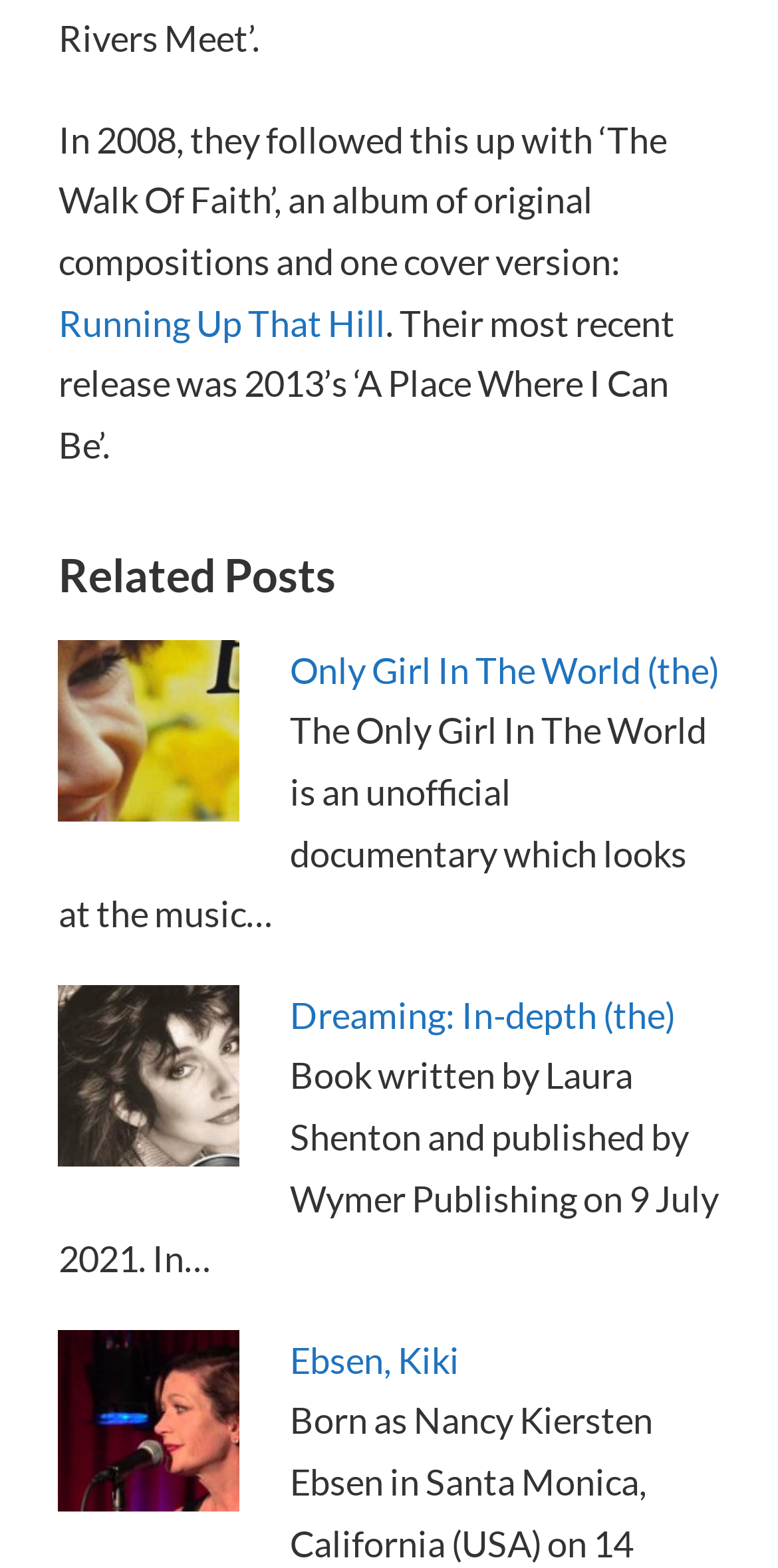What is the name of the person mentioned in the last related post? Based on the screenshot, please respond with a single word or phrase.

Kiki Ebsen